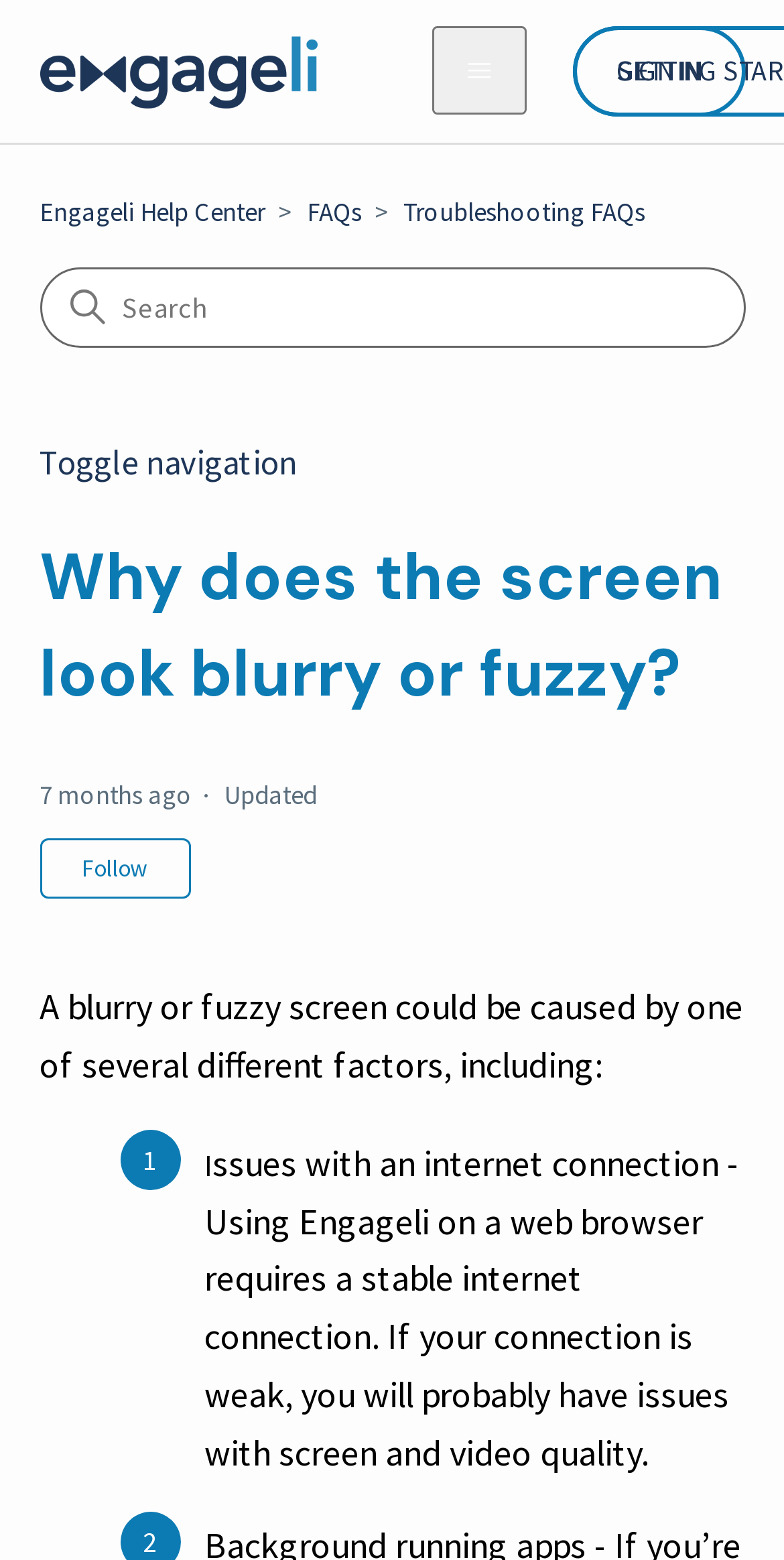Kindly provide the bounding box coordinates of the section you need to click on to fulfill the given instruction: "Search".

[0.05, 0.171, 0.95, 0.222]